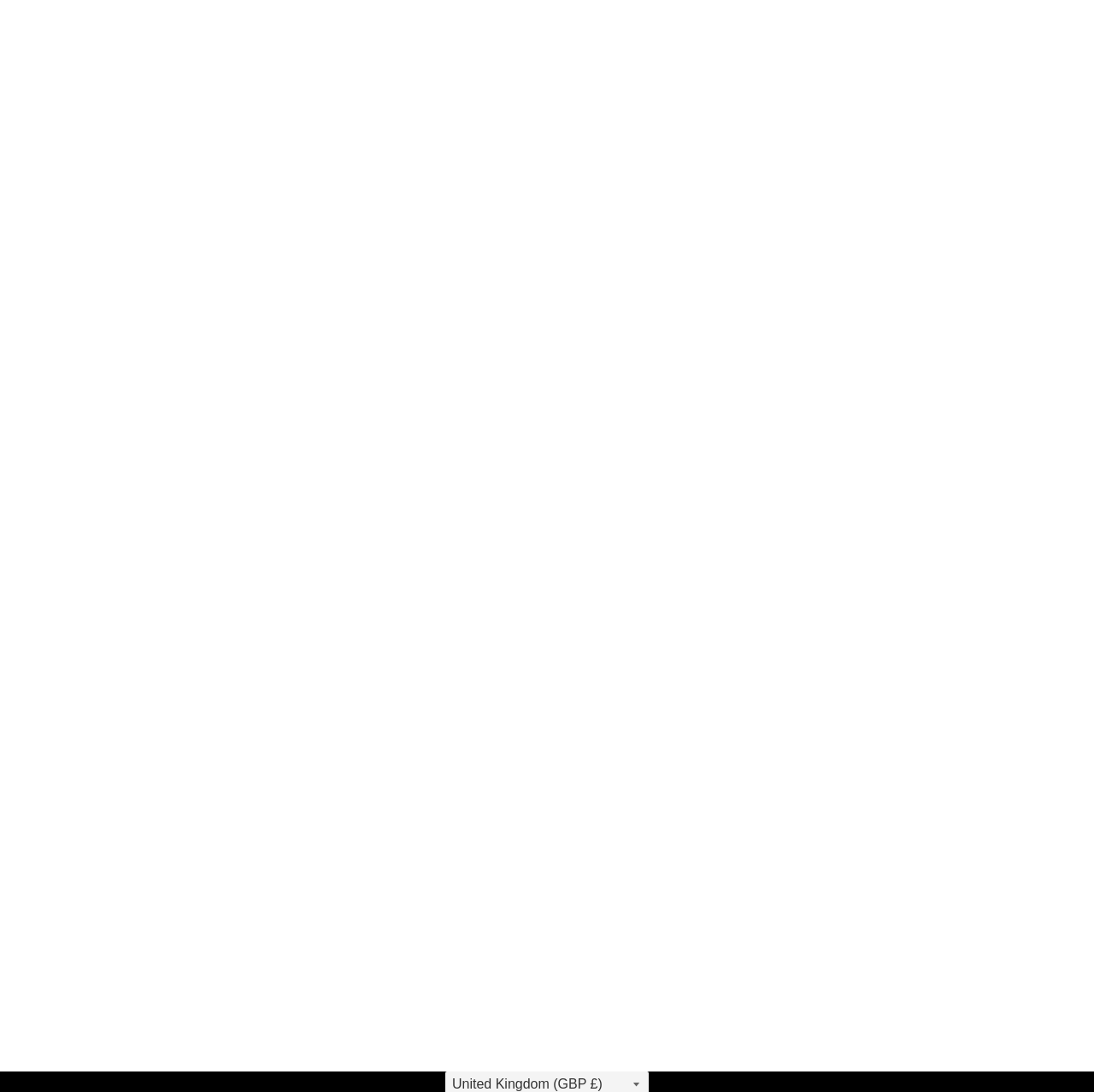How many wine coolers are displayed?
Use the screenshot to answer the question with a single word or phrase.

4